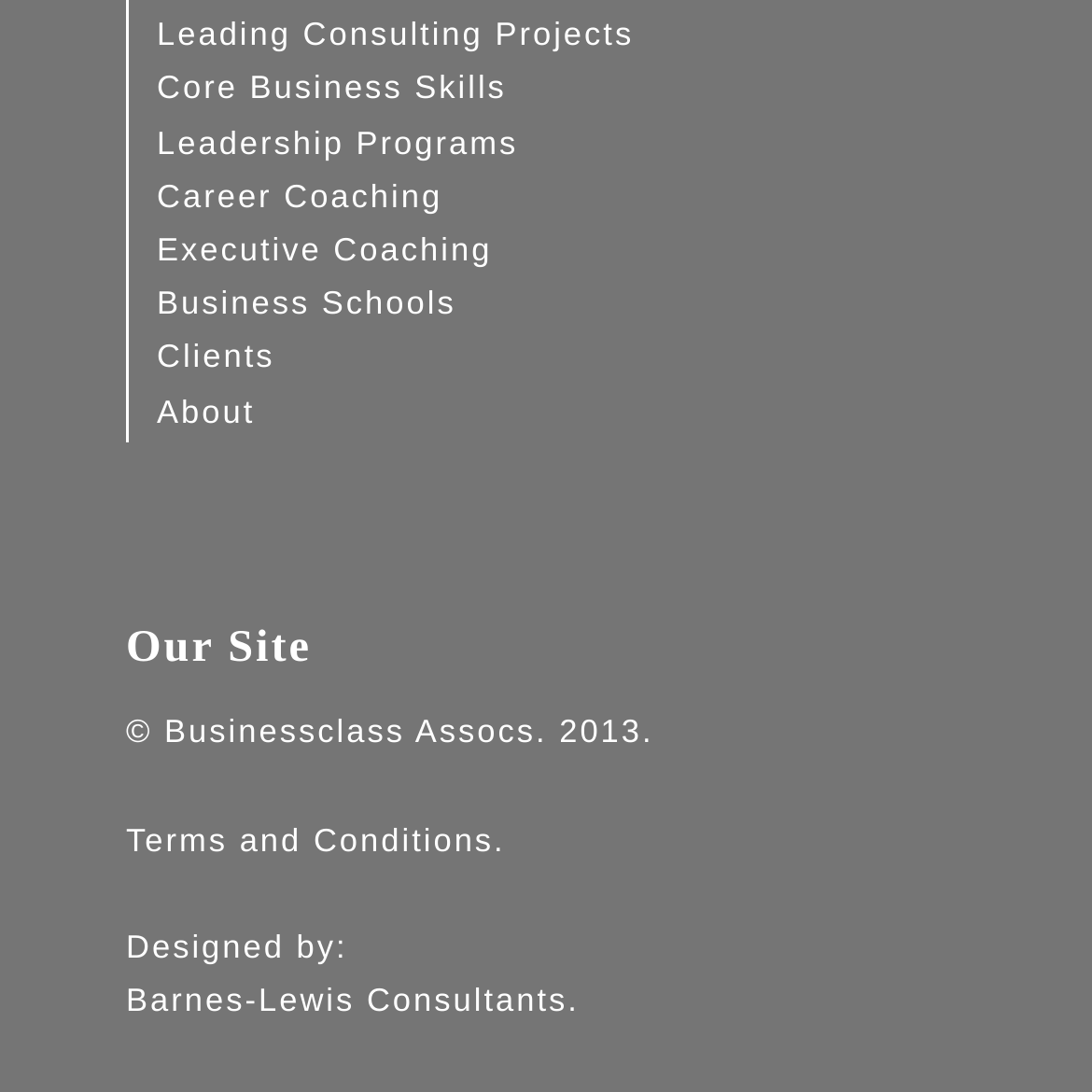Given the following UI element description: "Business Schools", find the bounding box coordinates in the webpage screenshot.

[0.144, 0.265, 0.418, 0.295]